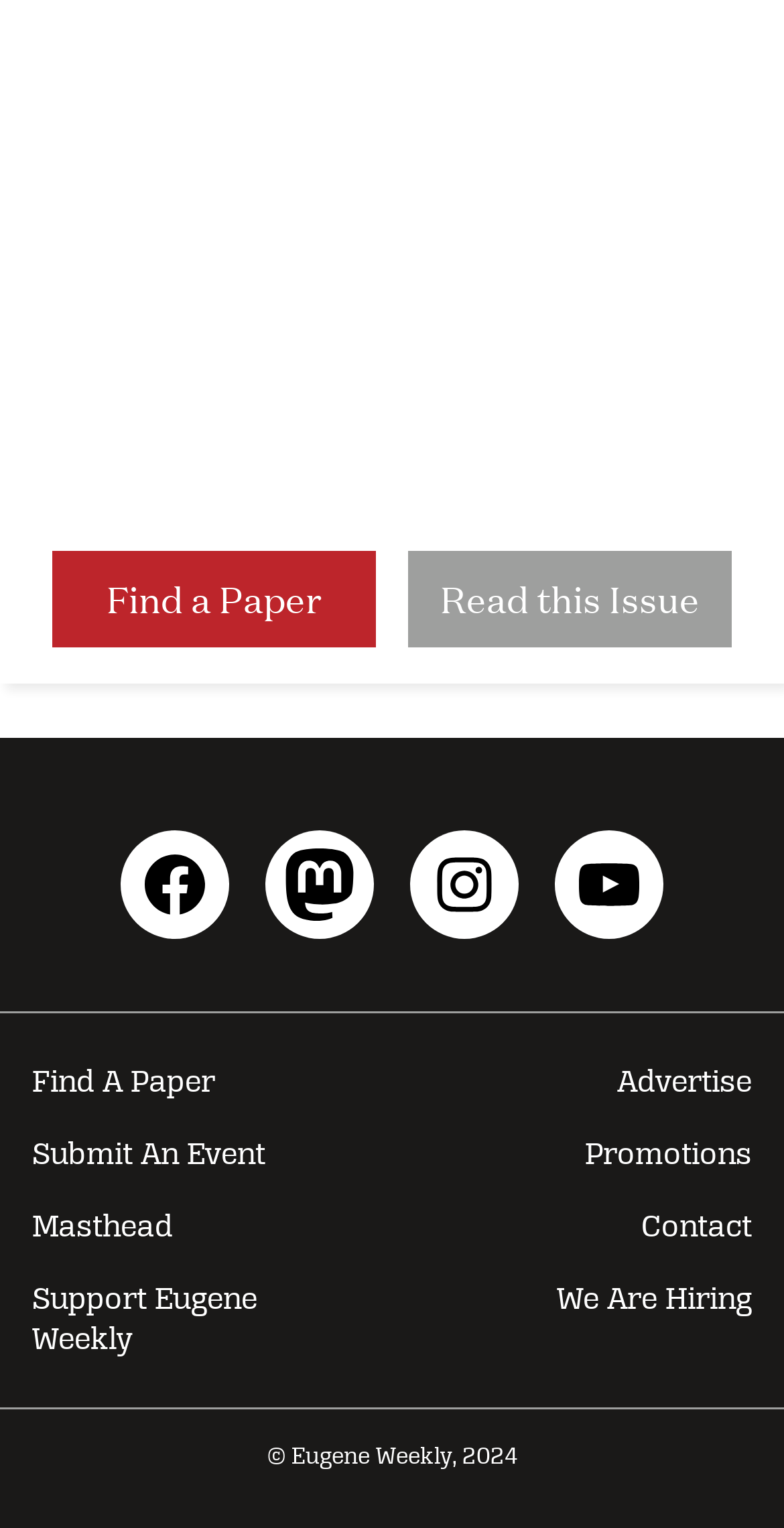What is the name of the publication?
Answer the question in a detailed and comprehensive manner.

The name of the publication can be inferred from the copyright information at the bottom of the page, which reads '© Eugene Weekly, 2024'.